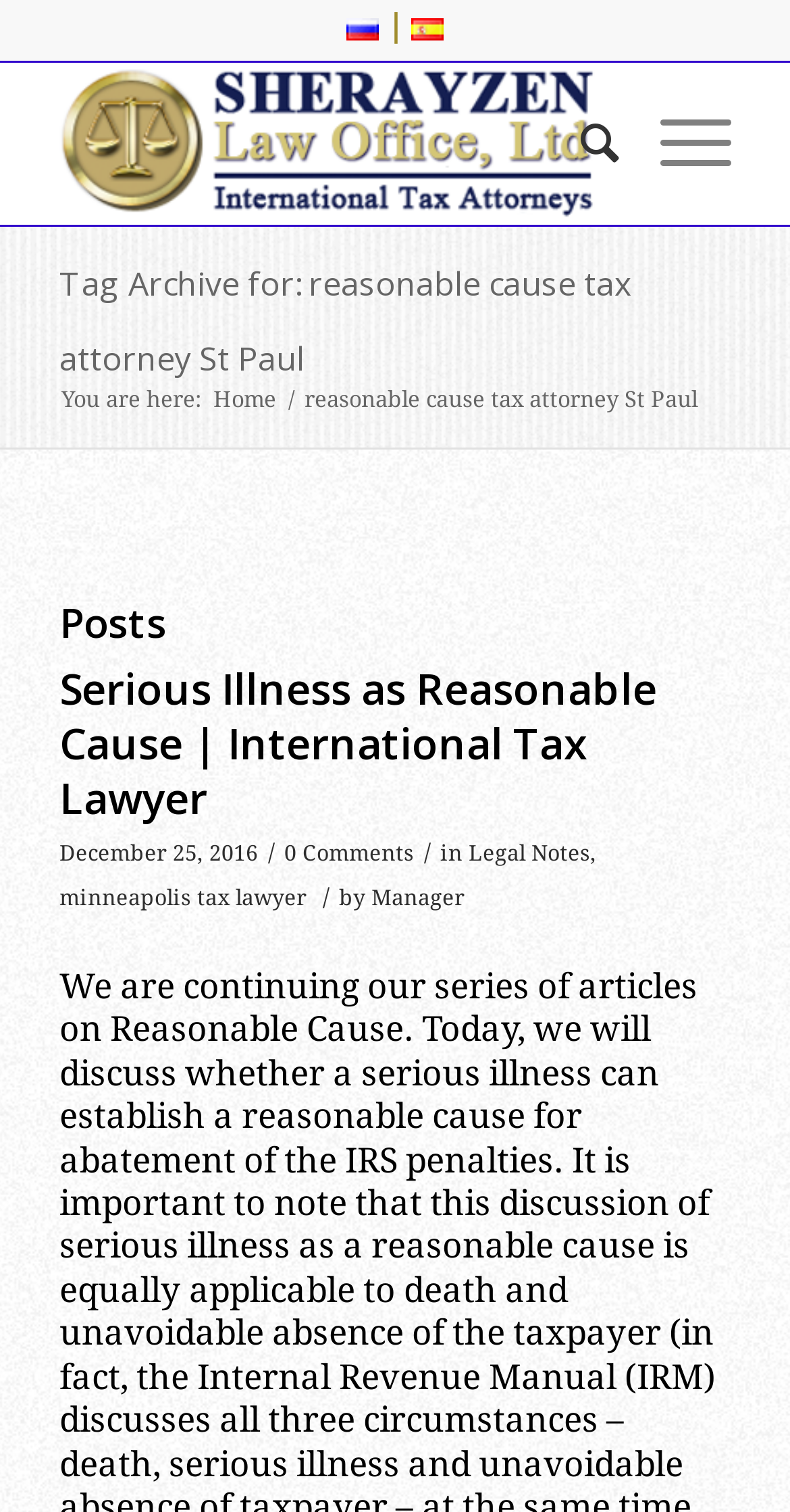Please respond to the question with a concise word or phrase:
What is the topic of the posts on this webpage?

reasonable cause tax attorney St Paul